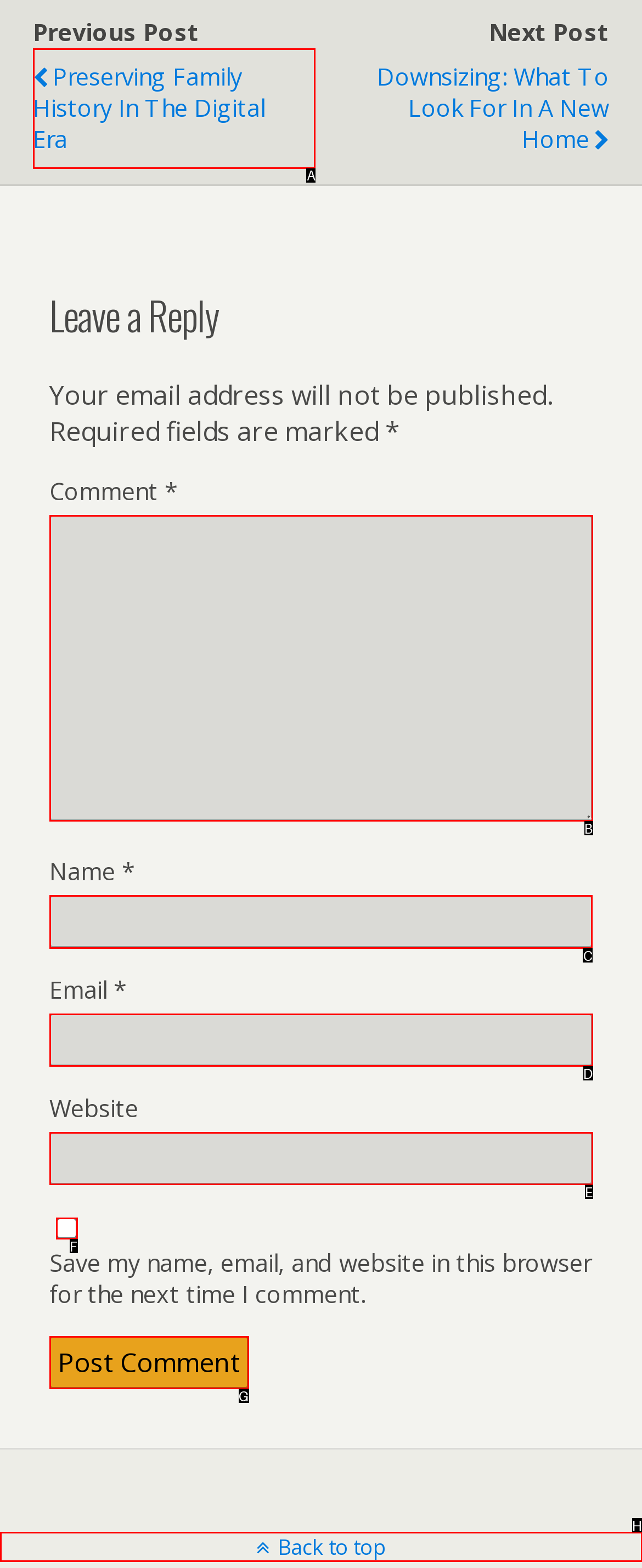For the task: create an account, specify the letter of the option that should be clicked. Answer with the letter only.

None